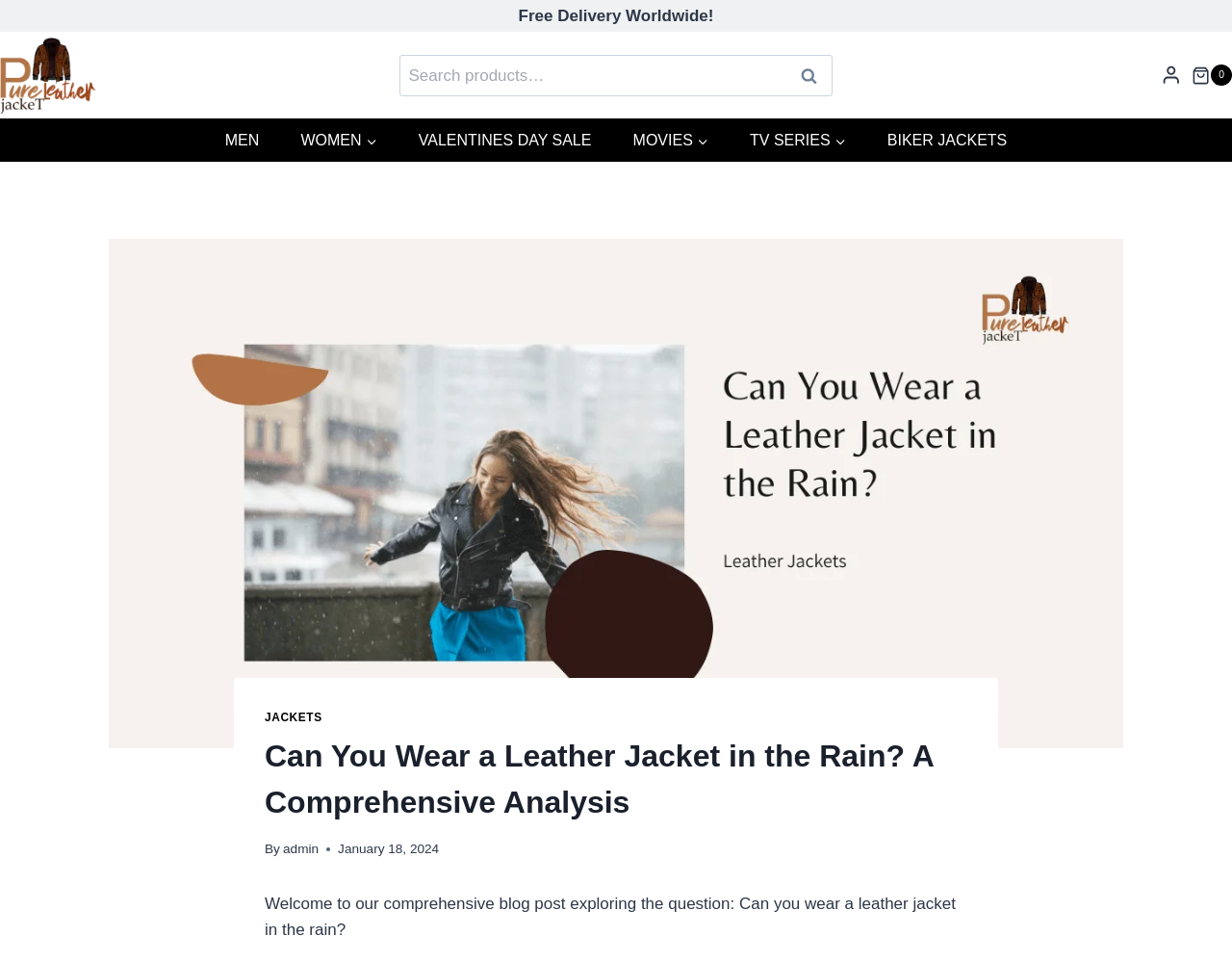Locate the bounding box coordinates of the element that should be clicked to execute the following instruction: "Go to account page".

[0.942, 0.057, 0.959, 0.1]